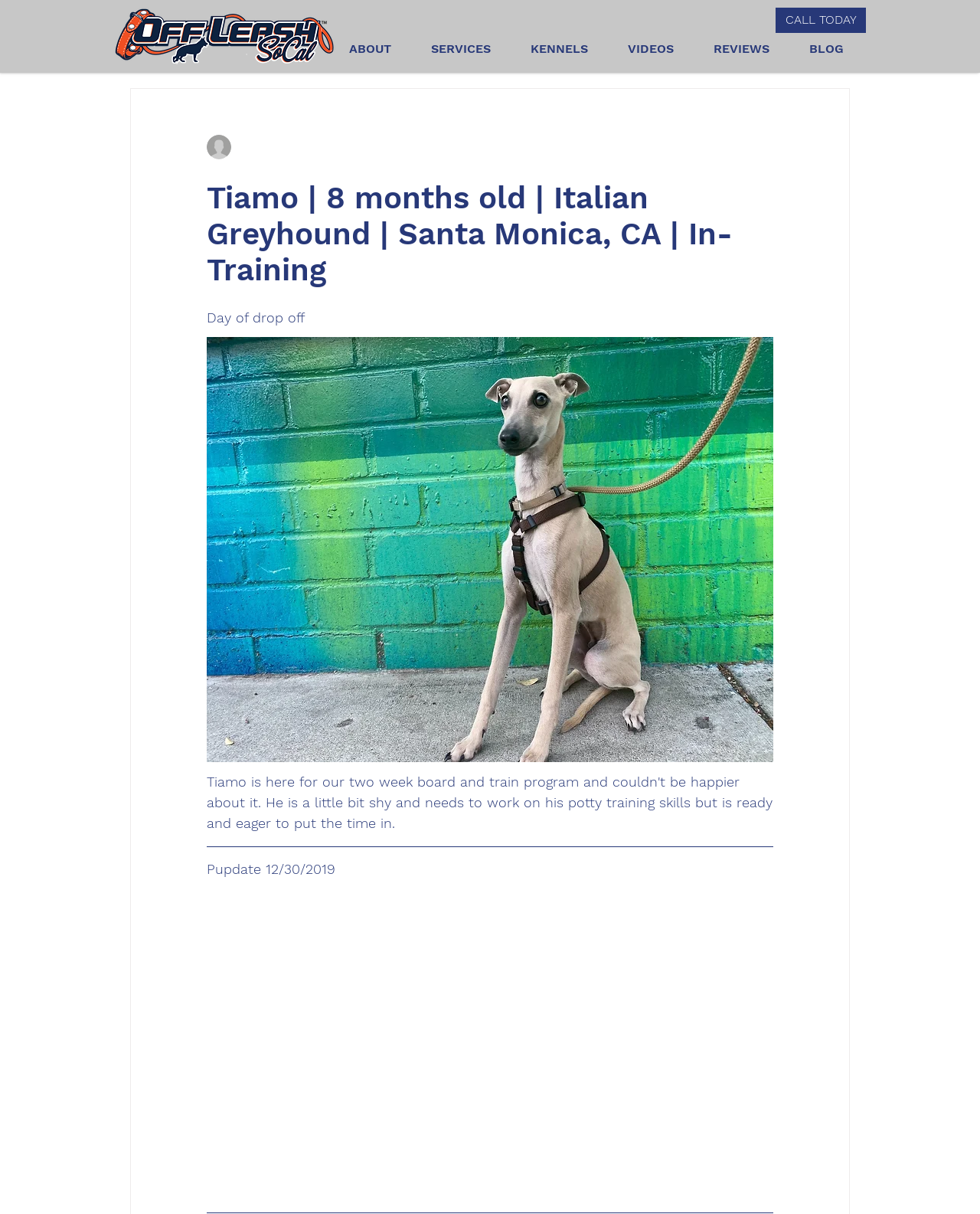Locate the bounding box for the described UI element: "BLOG". Ensure the coordinates are four float numbers between 0 and 1, formatted as [left, top, right, bottom].

[0.805, 0.028, 0.881, 0.053]